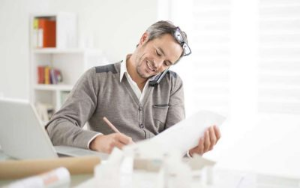Use a single word or phrase to respond to the question:
What is filtering in through the window?

Sunlight